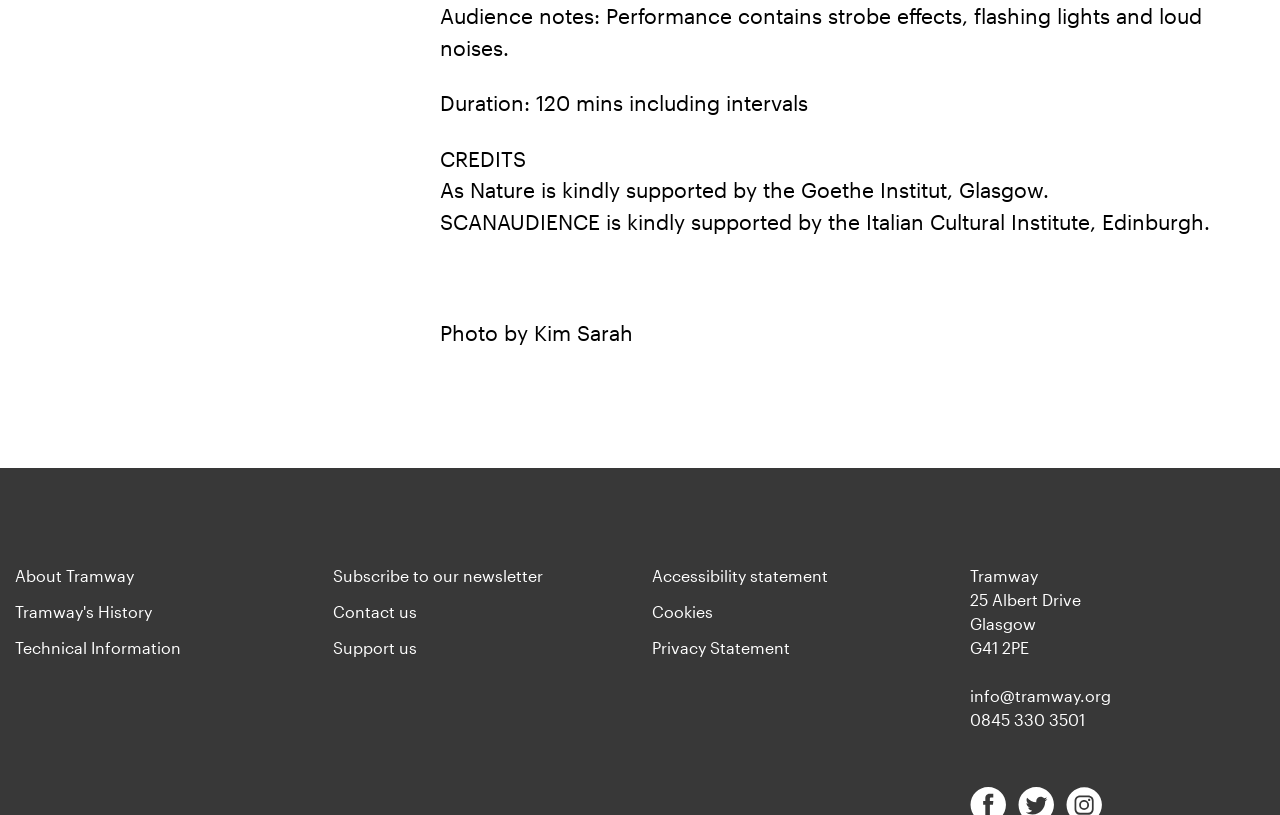Provide the bounding box coordinates of the section that needs to be clicked to accomplish the following instruction: "Learn about Tramway's history."

[0.012, 0.739, 0.119, 0.762]